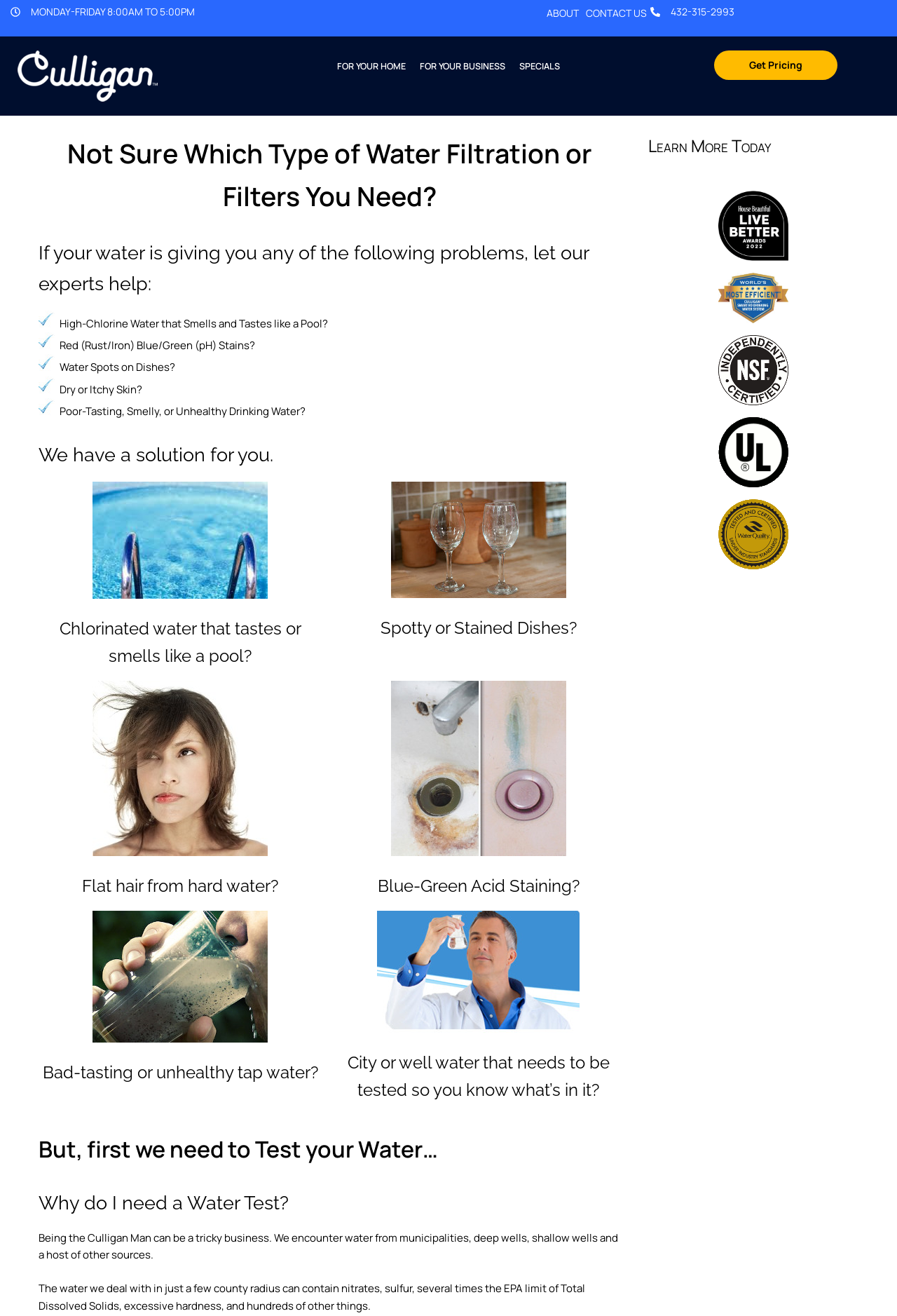Please provide a detailed answer to the question below based on the screenshot: 
What is the purpose of the 'Get Pricing' button?

I inferred the answer by looking at the context of the 'Get Pricing' button, which is likely to be used to get pricing information for the water filtration systems or services offered on the webpage.